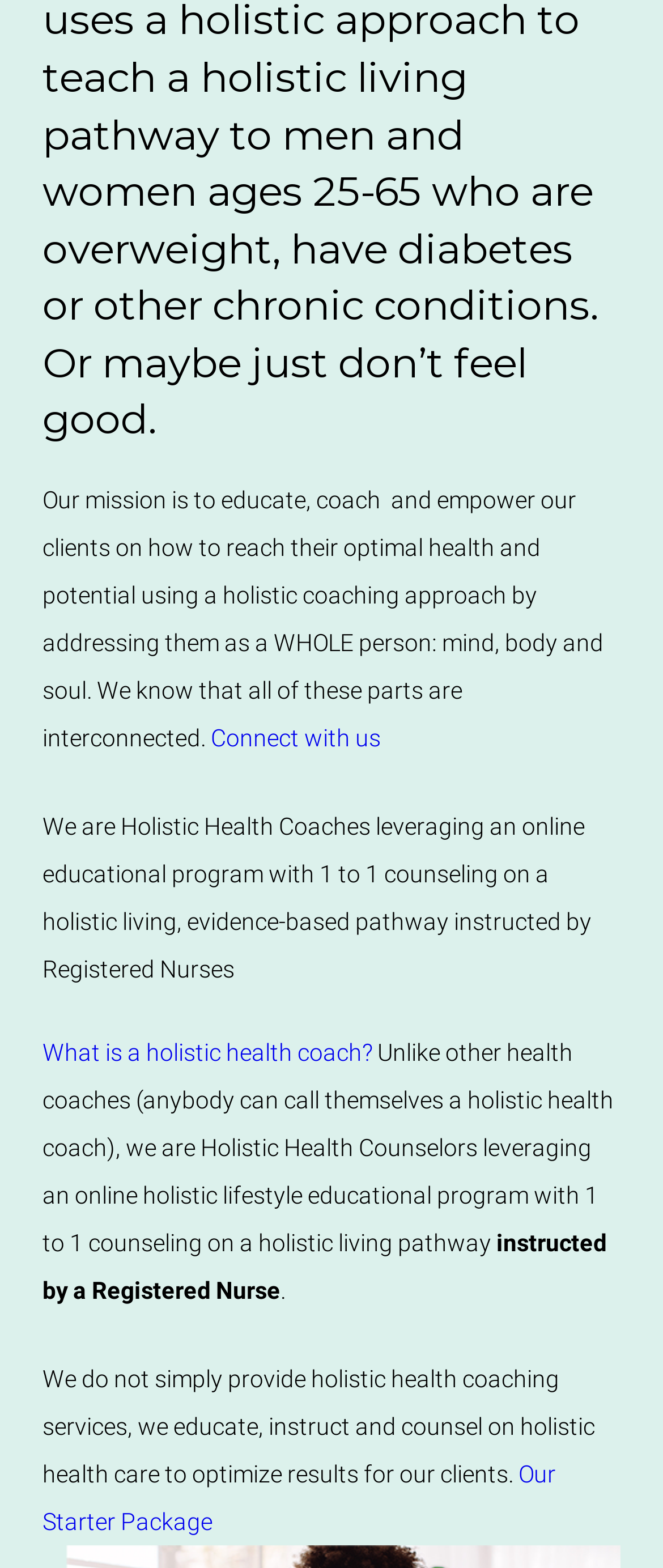Examine the screenshot and answer the question in as much detail as possible: What is the purpose of their online program?

The webpage mentions that they leverage an online educational program with 1-to-1 counseling on a holistic living pathway, which suggests that the purpose of their online program is to promote holistic living.